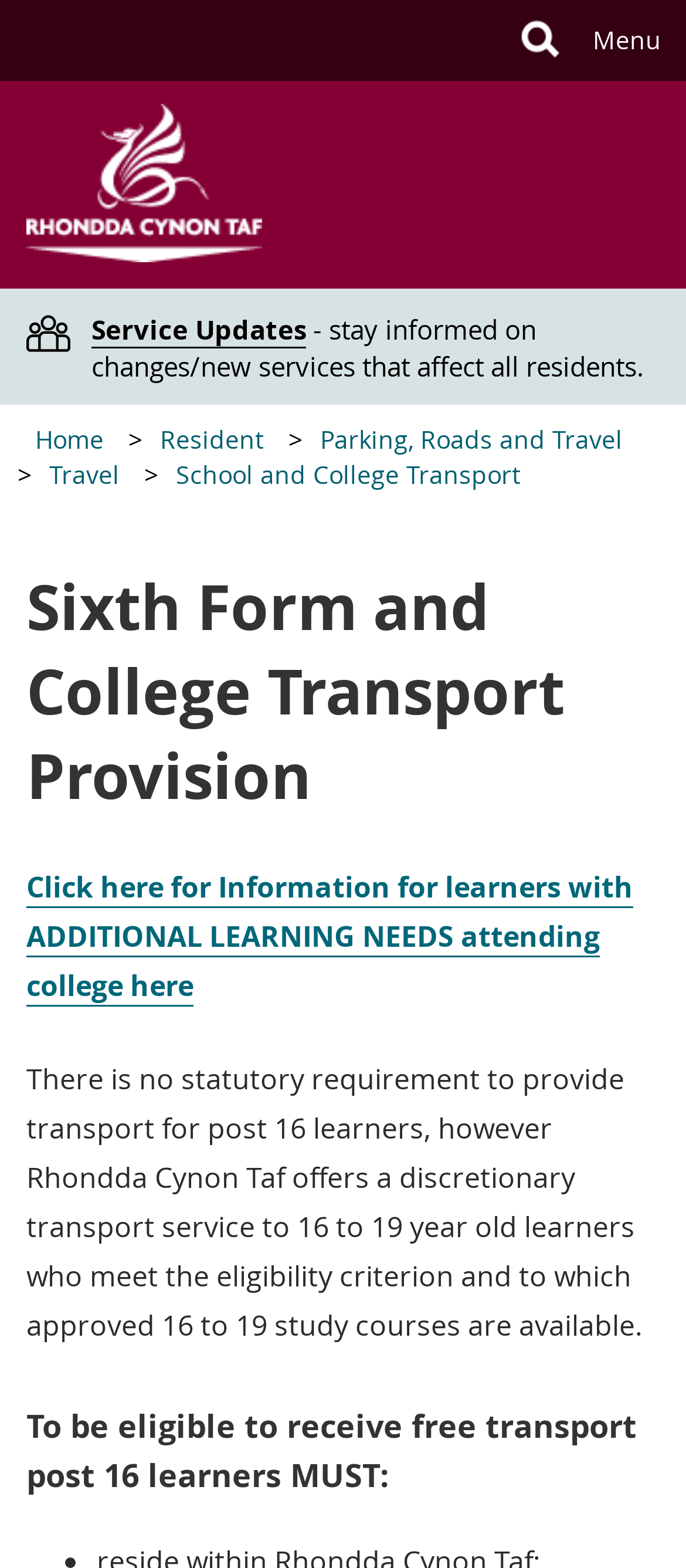What is the purpose of the 'Toggle Menu' button?
Look at the image and respond to the question as thoroughly as possible.

I inferred the answer by looking at the button element with the text 'Toggle Menu' and its location at the top of the webpage, suggesting that it is used to open the main menu.